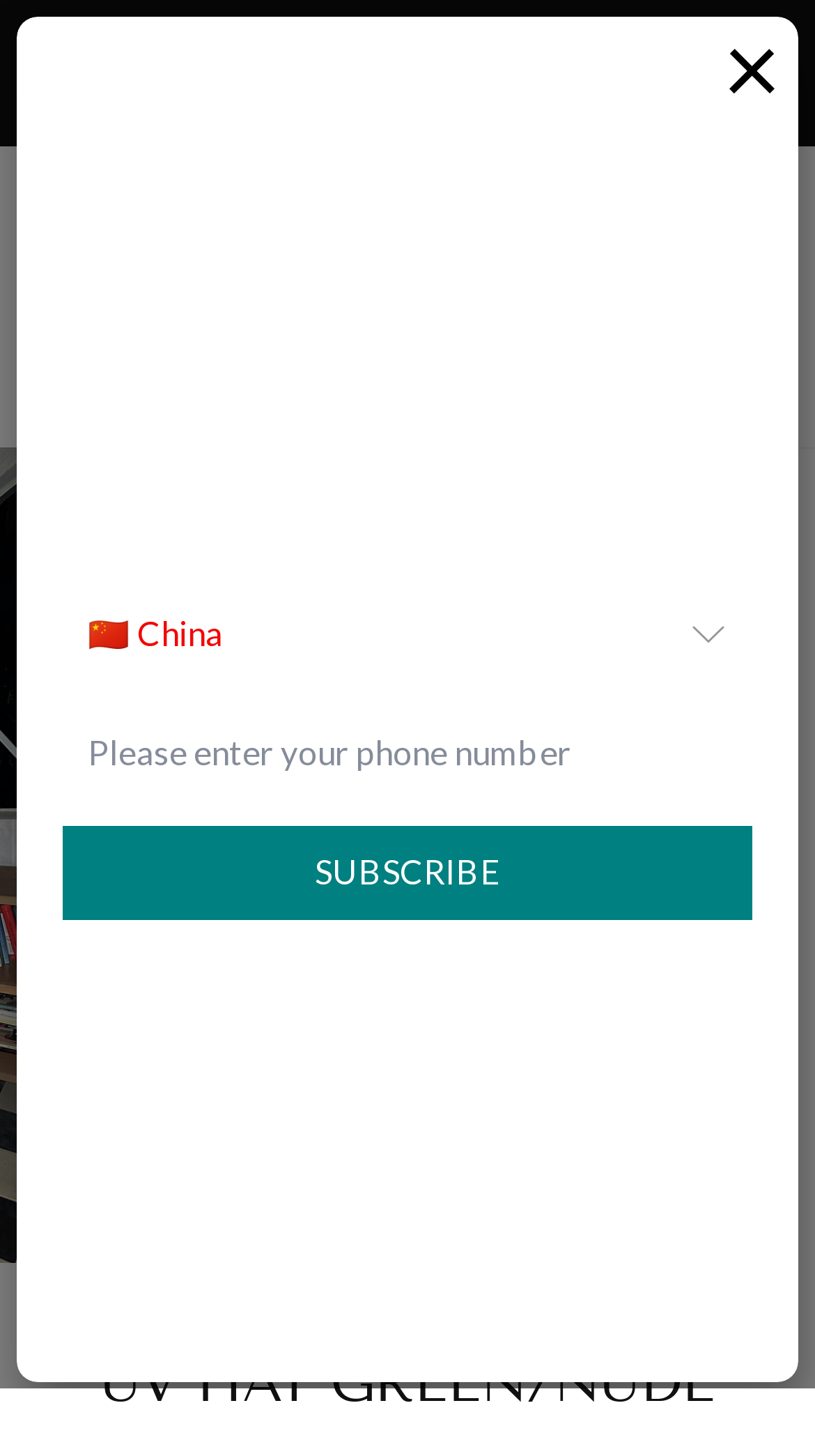Give a short answer to this question using one word or a phrase:
What is the purpose of the 'SEARCH' link?

To search the website